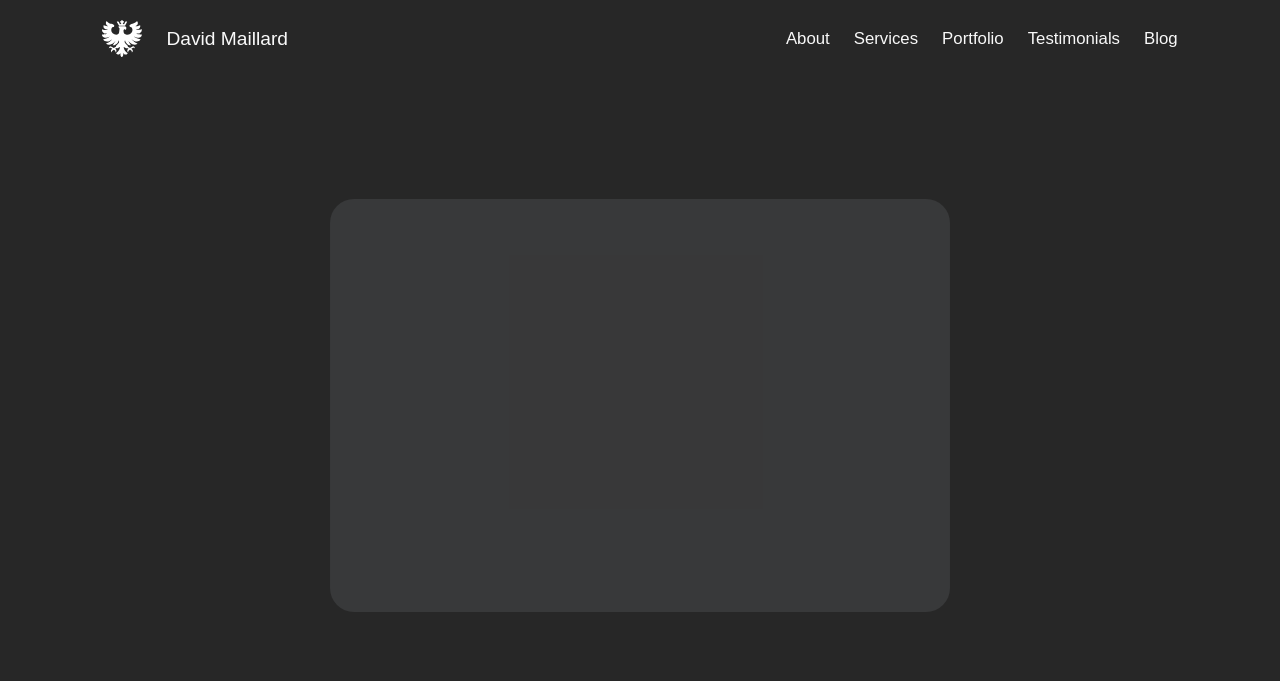Give a detailed account of the webpage's layout and content.

The webpage is titled "Exploring Average Rates for Freelance Web Developers - David Maillard" and appears to be a personal website or blog. At the top left, there is a link and an image, both labeled "David Maillard", which likely serve as a logo or profile picture. 

To the right of the logo, there is another link with the same label, possibly a secondary navigation or a call-to-action. 

The main navigation menu is located at the top right, with five links: "About", "Services", "Portfolio", "Testimonials", and "Blog". These links are evenly spaced and aligned horizontally.

Below the navigation menu, there is a large figure or image that takes up most of the page's width and height, spanning from the top center to the bottom center of the page. The image does not have a descriptive text or caption.

The webpage's content is focused on freelance web development rates, as hinted by the meta description, but the exact details are not immediately apparent from the accessibility tree.